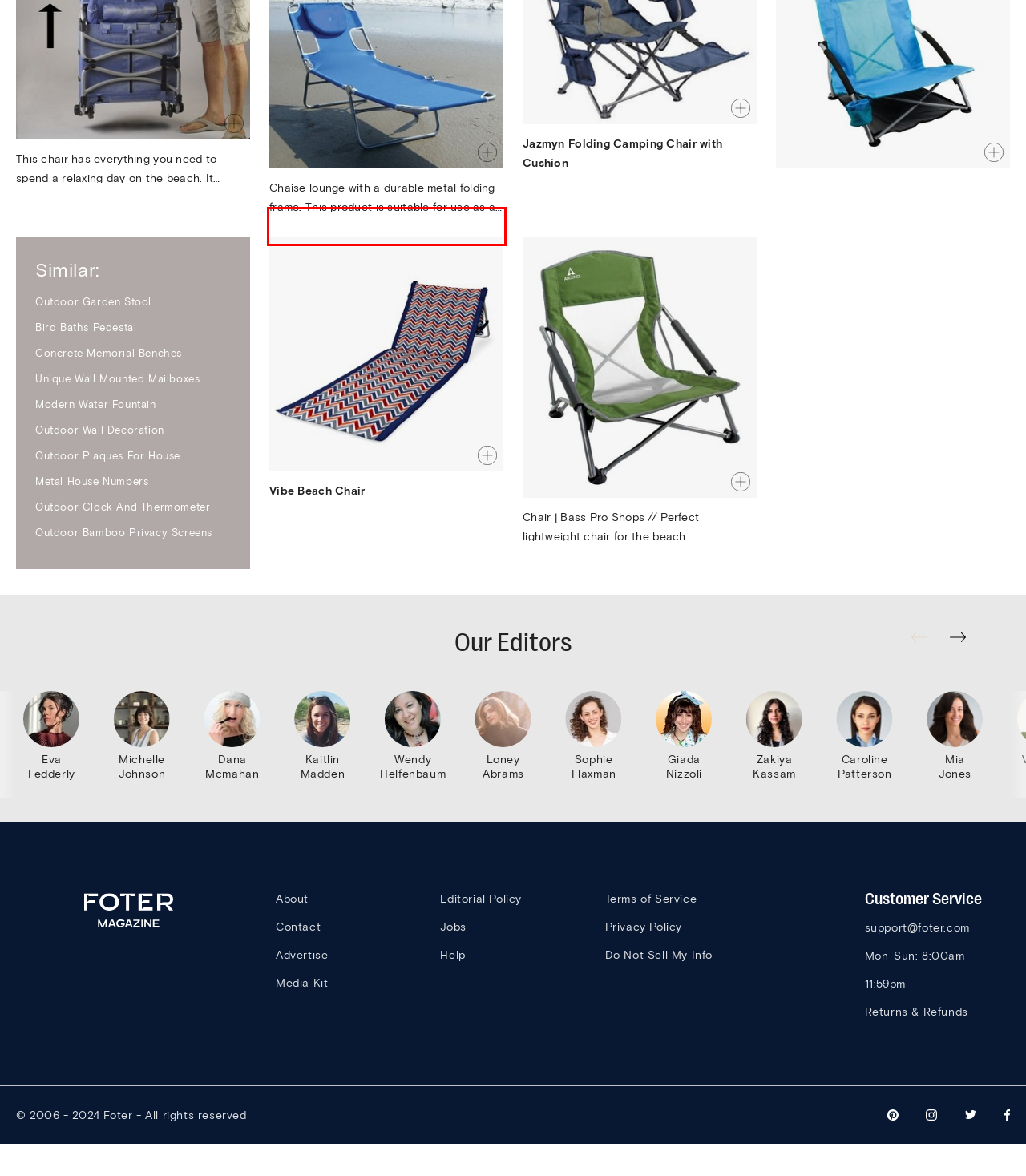The screenshot you have been given contains a UI element surrounded by a red rectangle. Use OCR to read and extract the text inside this red rectangle.

Chaise lounge with a durable metal folding frame. This product is suitable for use as a portable beach chair. Comfortable sitting space is made of durable material finished in rich blue color that looks very natural outdoors.